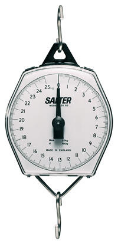Are batteries required to operate the scale?
From the image, provide a succinct answer in one word or a short phrase.

No